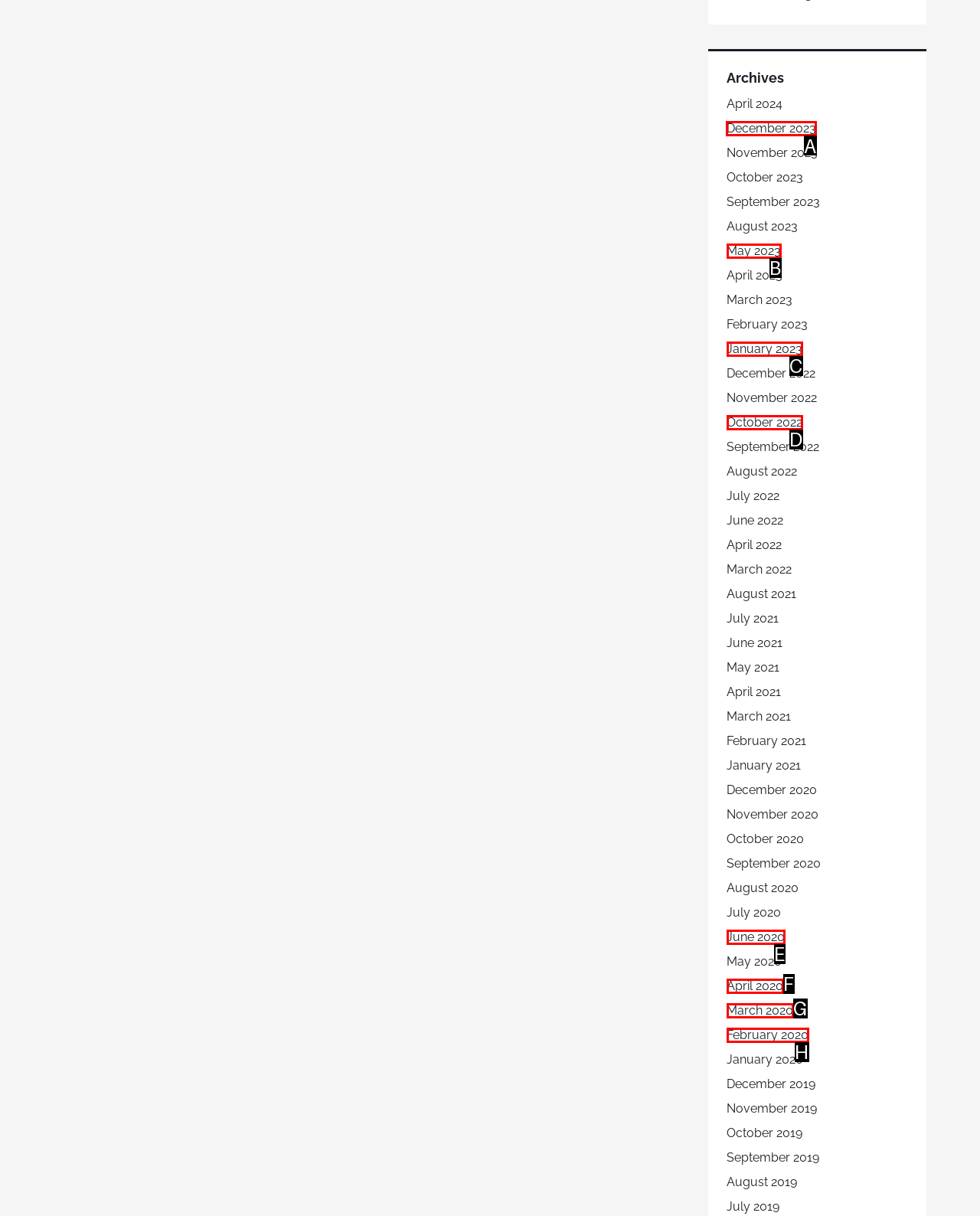Select the UI element that should be clicked to execute the following task: View archives for December 2023
Provide the letter of the correct choice from the given options.

A